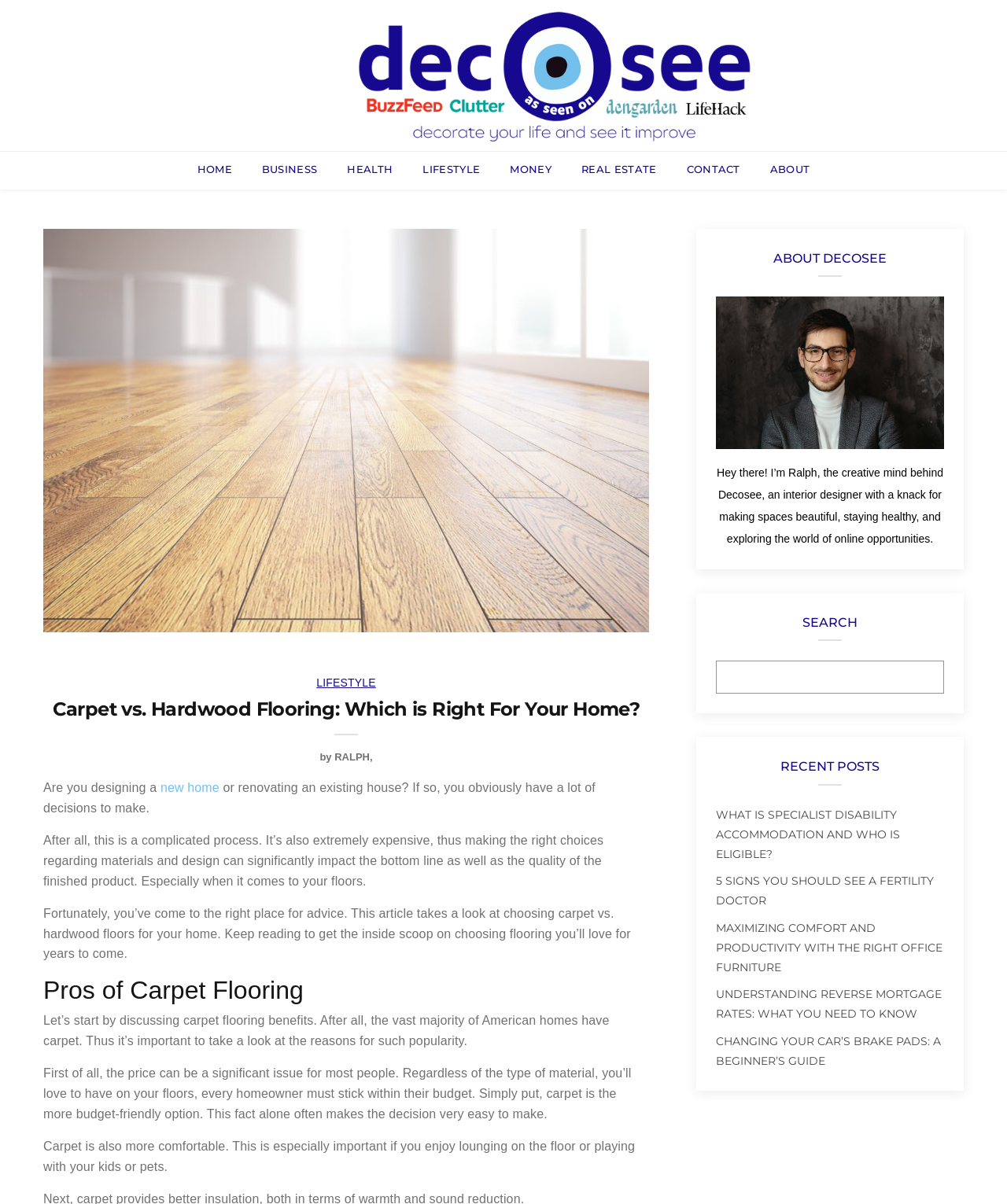What is the benefit of carpet flooring mentioned in the article?
Refer to the screenshot and answer in one word or phrase.

It is more budget-friendly